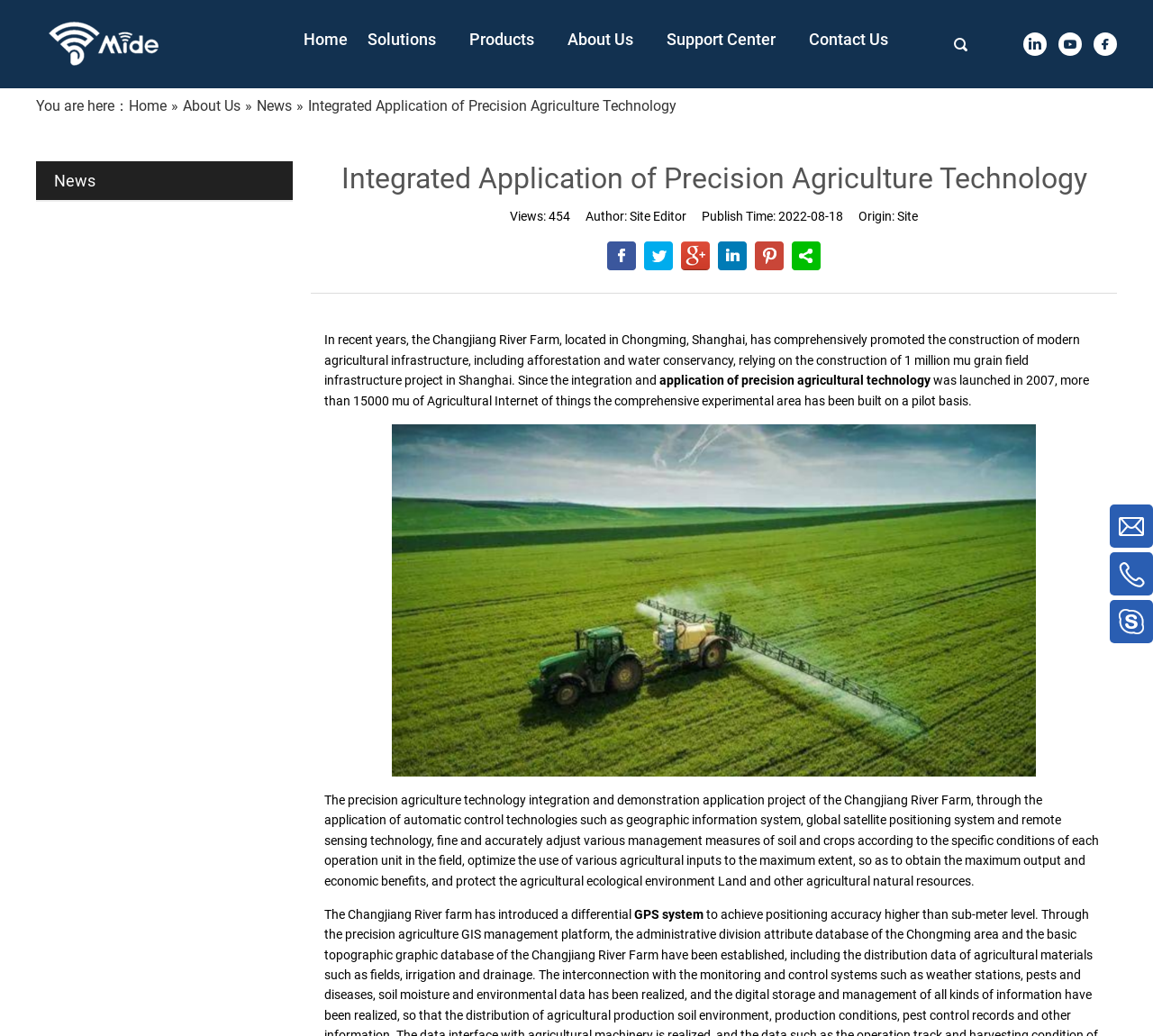Determine the bounding box for the described HTML element: "application of precision agricultural technology". Ensure the coordinates are four float numbers between 0 and 1 in the format [left, top, right, bottom].

[0.57, 0.36, 0.807, 0.374]